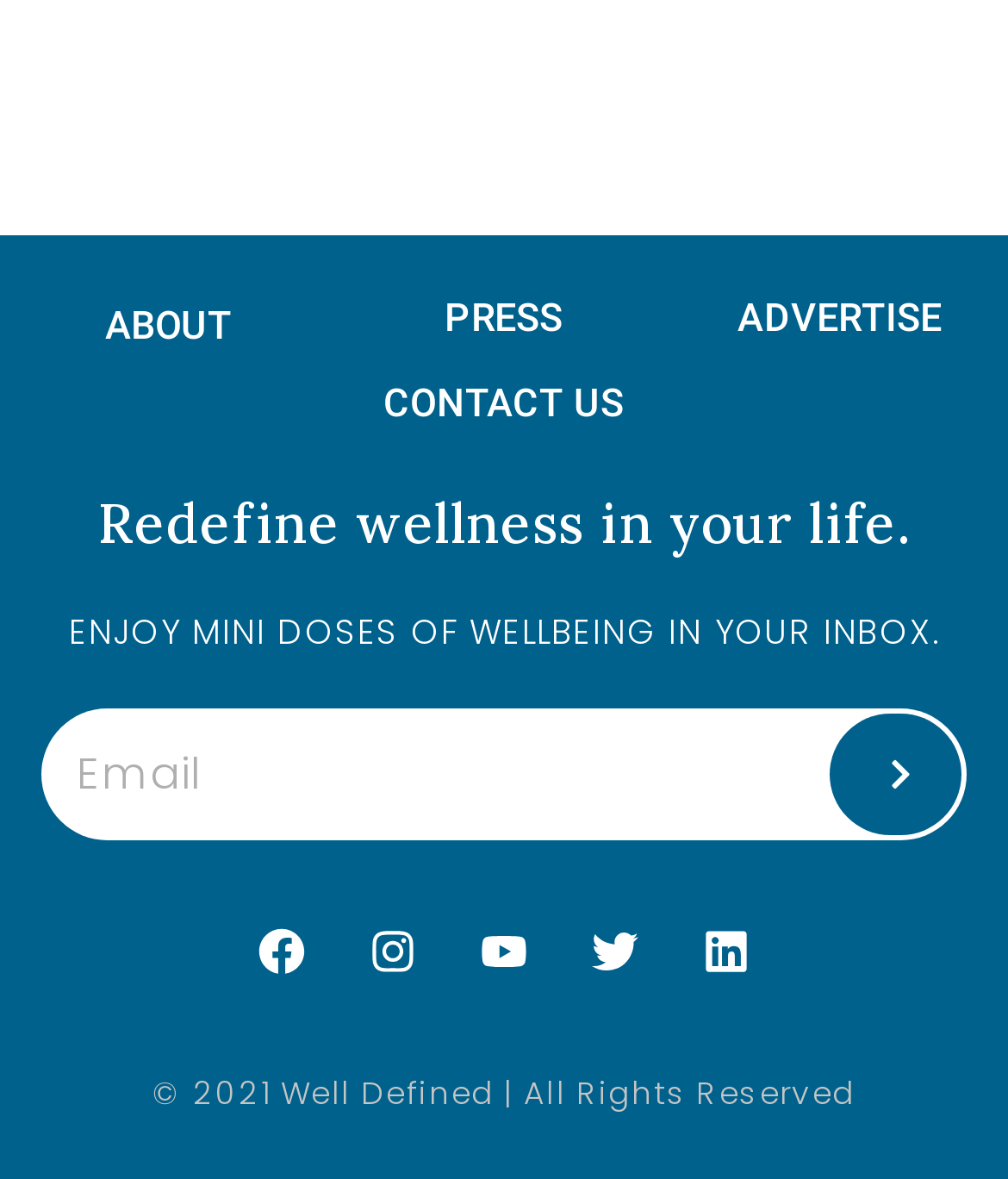Based on the visual content of the image, answer the question thoroughly: What is the purpose of the 'Submit' button?

The 'Submit' button is located next to the 'Email' textbox, suggesting that it is used to submit the email address input by the user, likely for subscription or newsletter purposes.